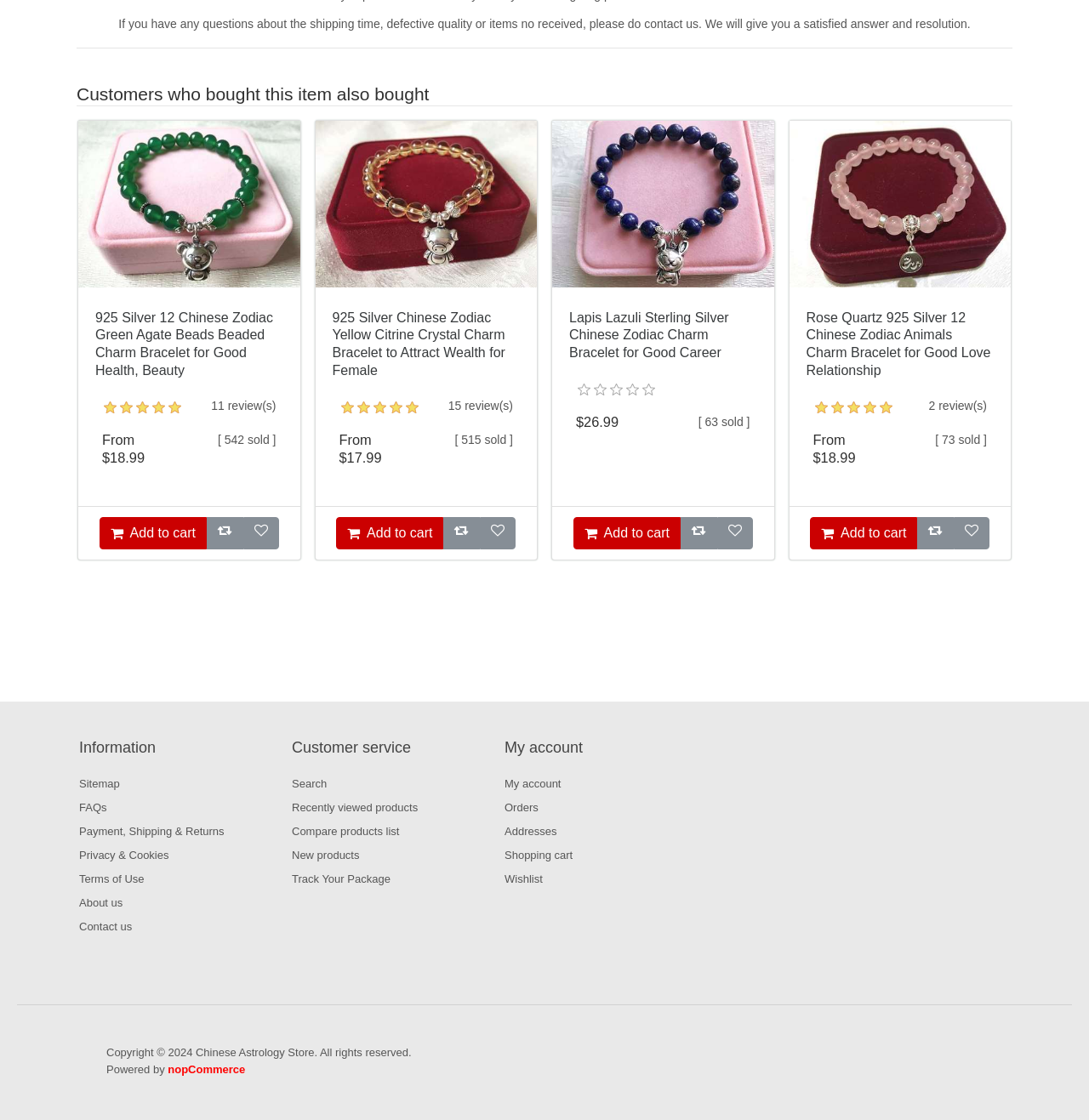Please find the bounding box coordinates of the element that needs to be clicked to perform the following instruction: "View orders". The bounding box coordinates should be four float numbers between 0 and 1, represented as [left, top, right, bottom].

[0.463, 0.716, 0.494, 0.727]